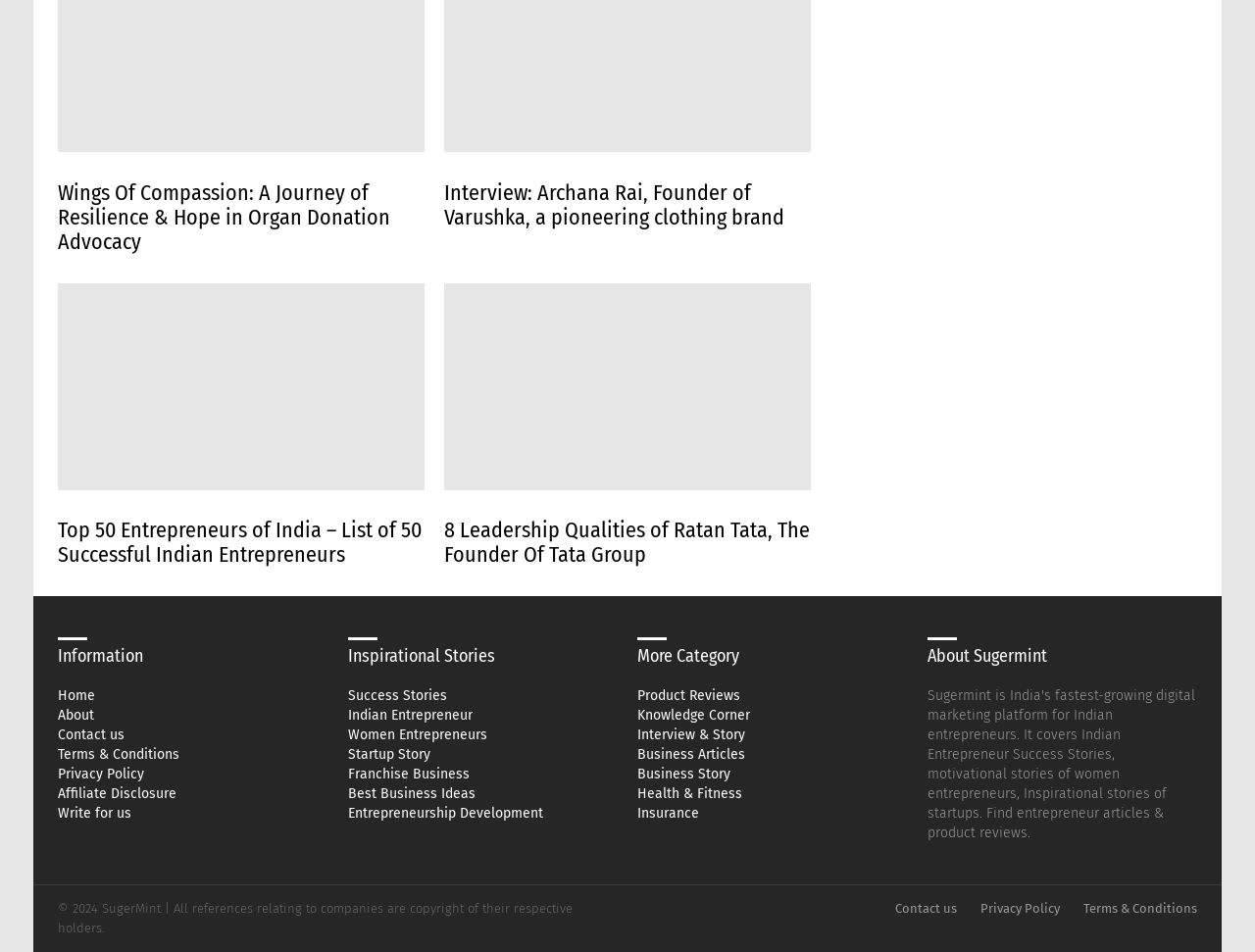Find the bounding box coordinates of the clickable element required to execute the following instruction: "Click on the link to read about Wings Of Compassion". Provide the coordinates as four float numbers between 0 and 1, i.e., [left, top, right, bottom].

[0.046, 0.188, 0.311, 0.268]